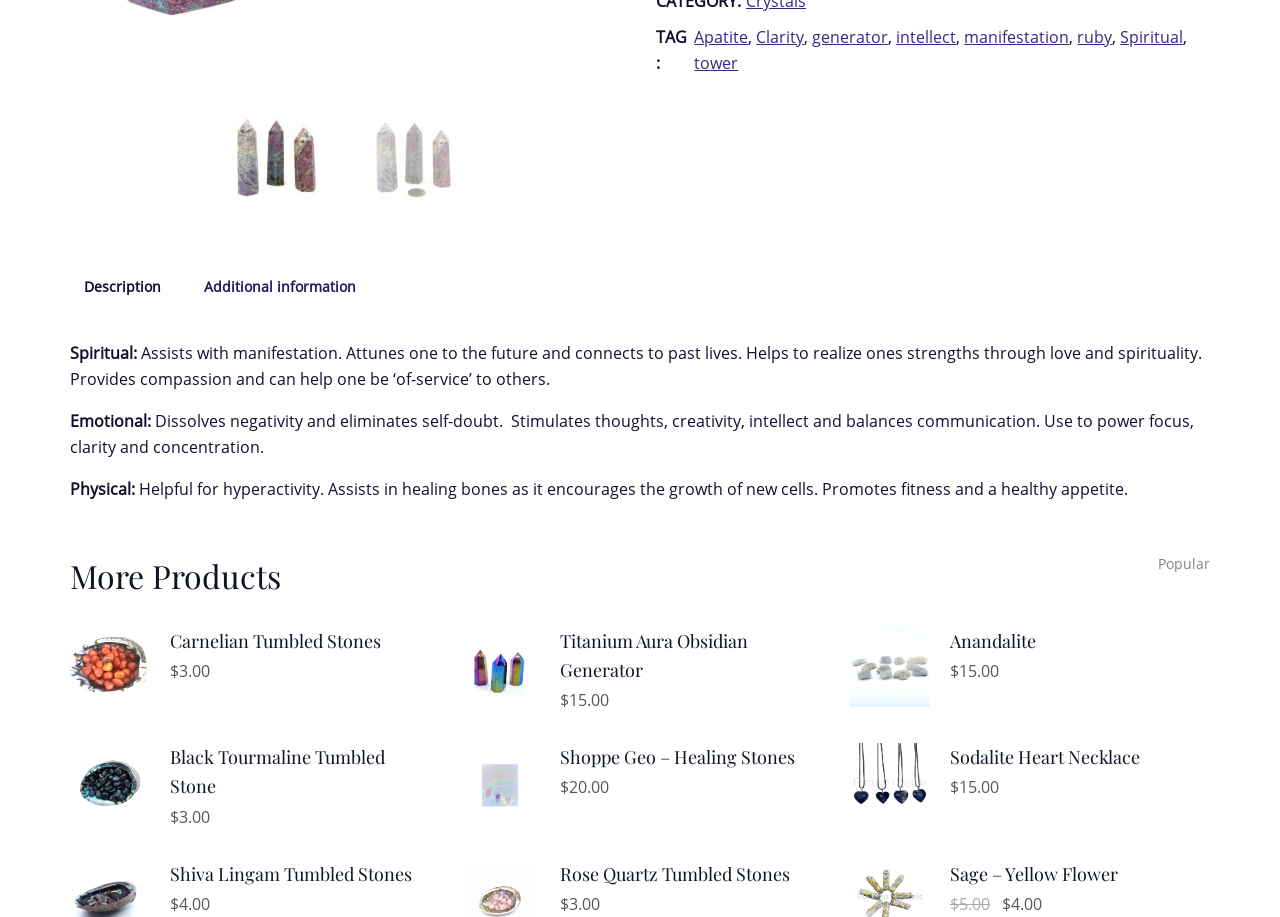Using the description "parent_node: Alternative: name="alt_s"", predict the bounding box of the relevant HTML element.

[0.512, 0.154, 0.527, 0.199]